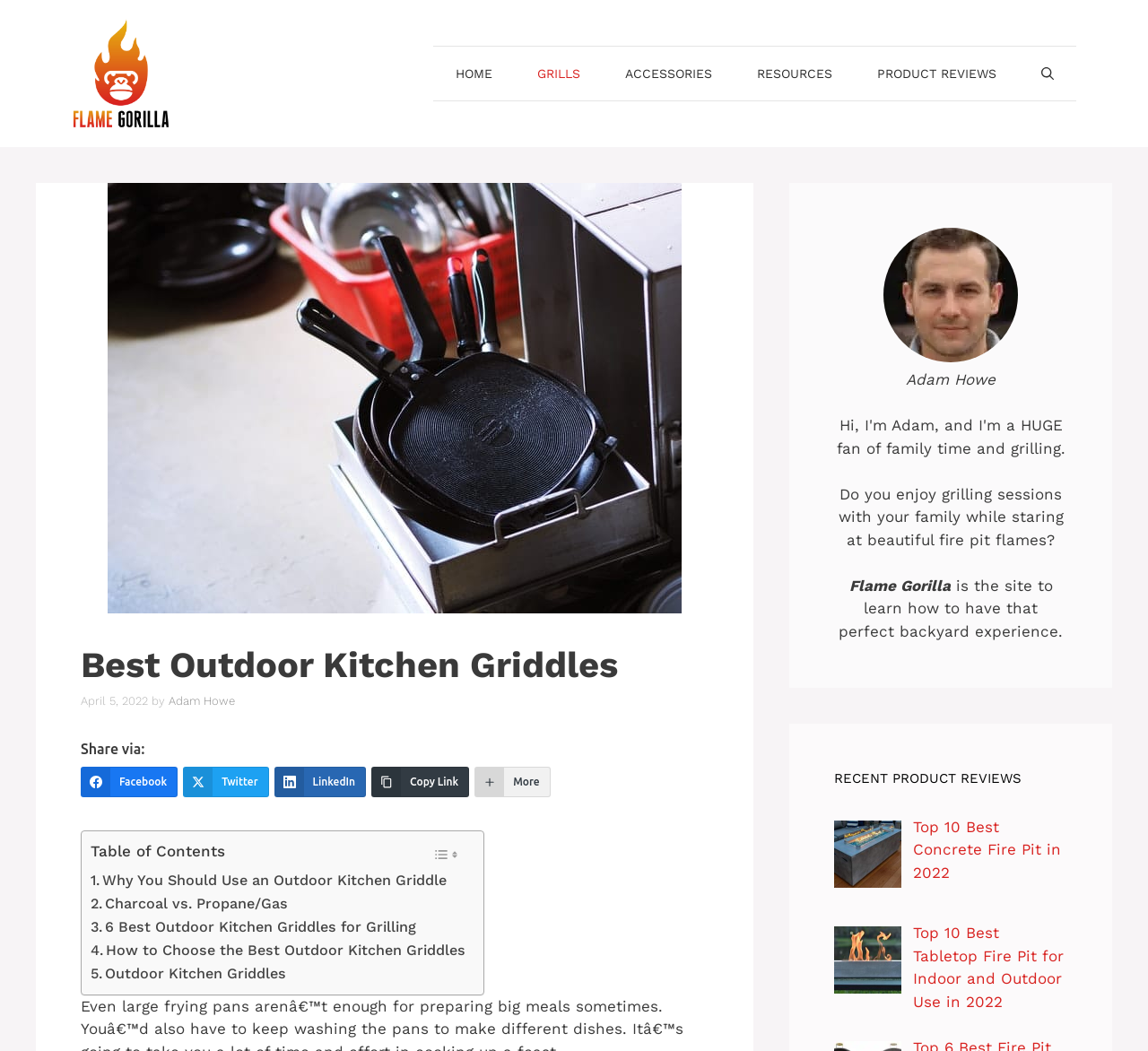What is the topic of the article?
Based on the visual, give a brief answer using one word or a short phrase.

Outdoor Kitchen Griddles